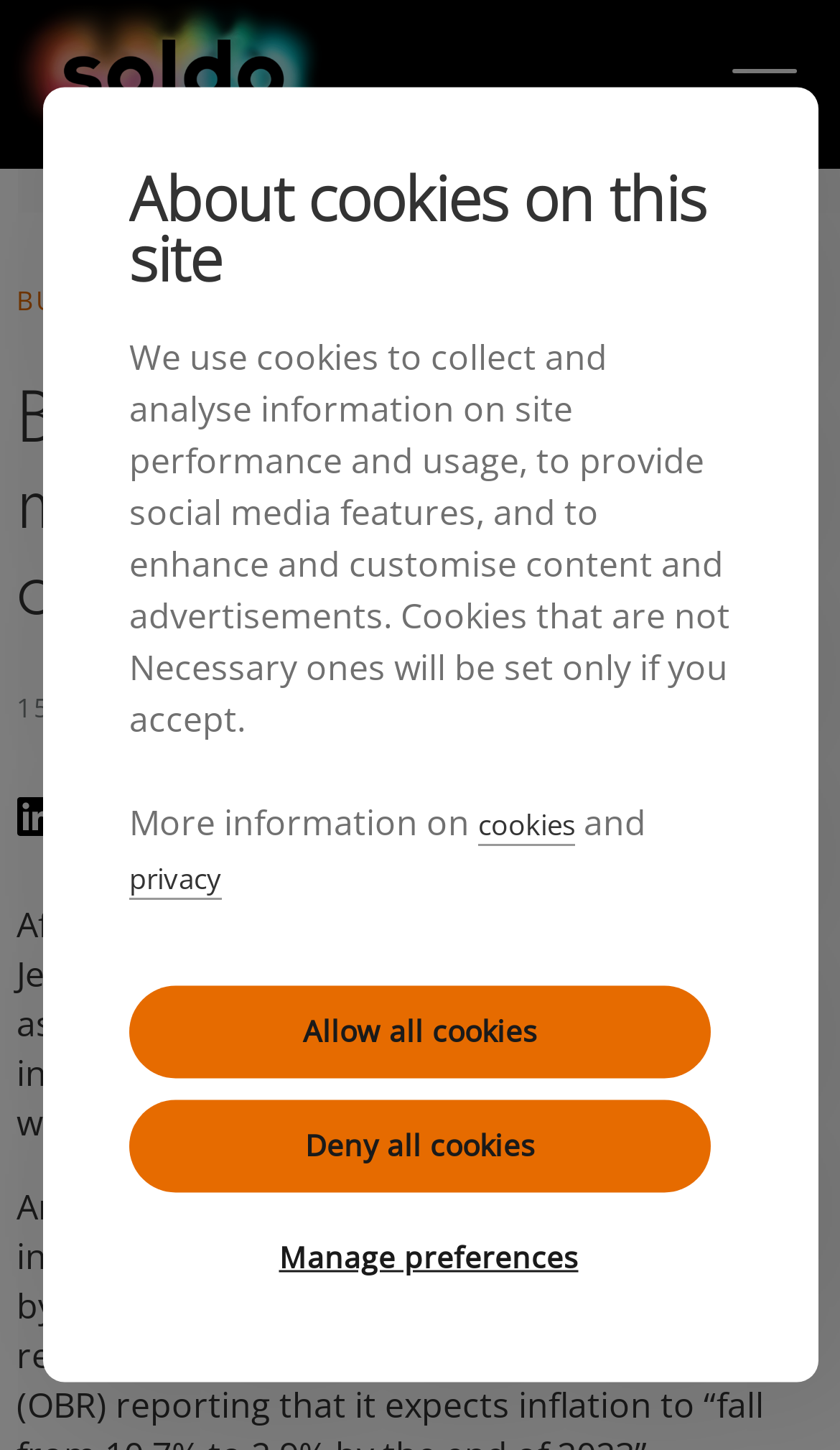What is the main title displayed on this webpage?

Budget 2023: Jeremy Hunt makes case for cautious optimism